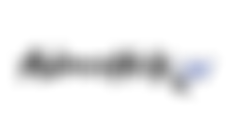Describe all the elements visible in the image meticulously.

The image displays the logo of AdminHelpSV, characterized by a sleek and modern design. The logo blends a professional aesthetic with an approachable feel, utilizing shades of gray with a hint of blue, conveying trust and reliability. This visual representation aligns with the brand's focus on providing various administrative and support services, ensuring that potential clients recognize the professionalism and efficiency associated with AdminHelpSV. The logo reflects the company's commitment to enhancing productivity and delivering exceptional support solutions.